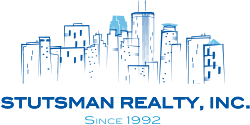Generate a complete and detailed caption for the image.

The image features the logo of Stutsman Realty, Inc., a real estate company established in 1992. The logo presents a stylized skyline illustration that embodies a modern cityscape, characterized by various buildings with a blue color palette. Below the graphic, the company name "STUTSMAN REALTY, INC." is prominently displayed in bold letters, accompanied by the phrase "Since 1992." This logo serves to convey the firm's longstanding presence and expertise in the real estate market, particularly in Minneapolis, emphasizing its connection to the urban landscape.